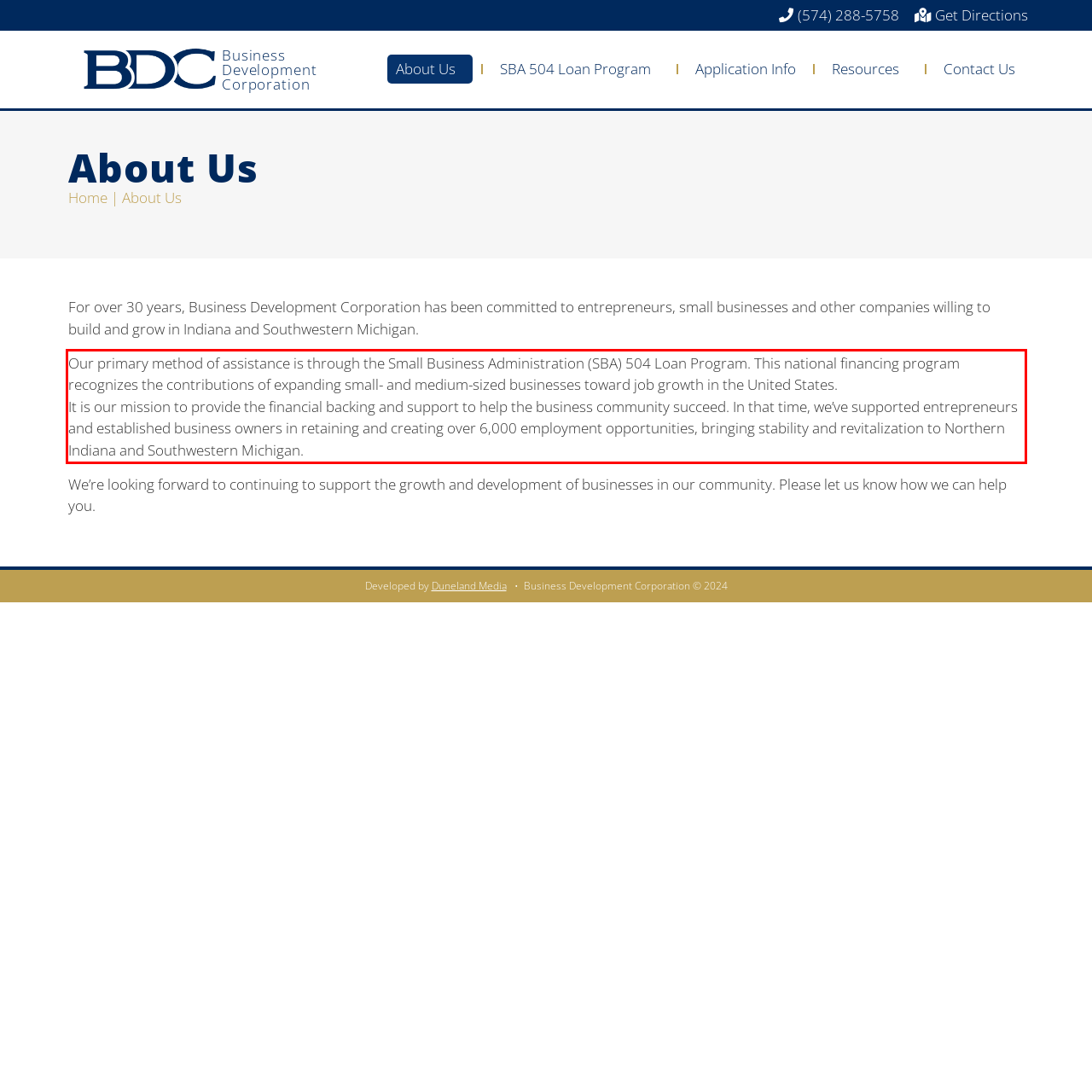The screenshot provided shows a webpage with a red bounding box. Apply OCR to the text within this red bounding box and provide the extracted content.

Our primary method of assistance is through the Small Business Administration (SBA) 504 Loan Program. This national financing program recognizes the contributions of expanding small- and medium-sized businesses toward job growth in the United States. It is our mission to provide the financial backing and support to help the business community succeed. In that time, we’ve supported entrepreneurs and established business owners in retaining and creating over 6,000 employment opportunities, bringing stability and revitalization to Northern Indiana and Southwestern Michigan.